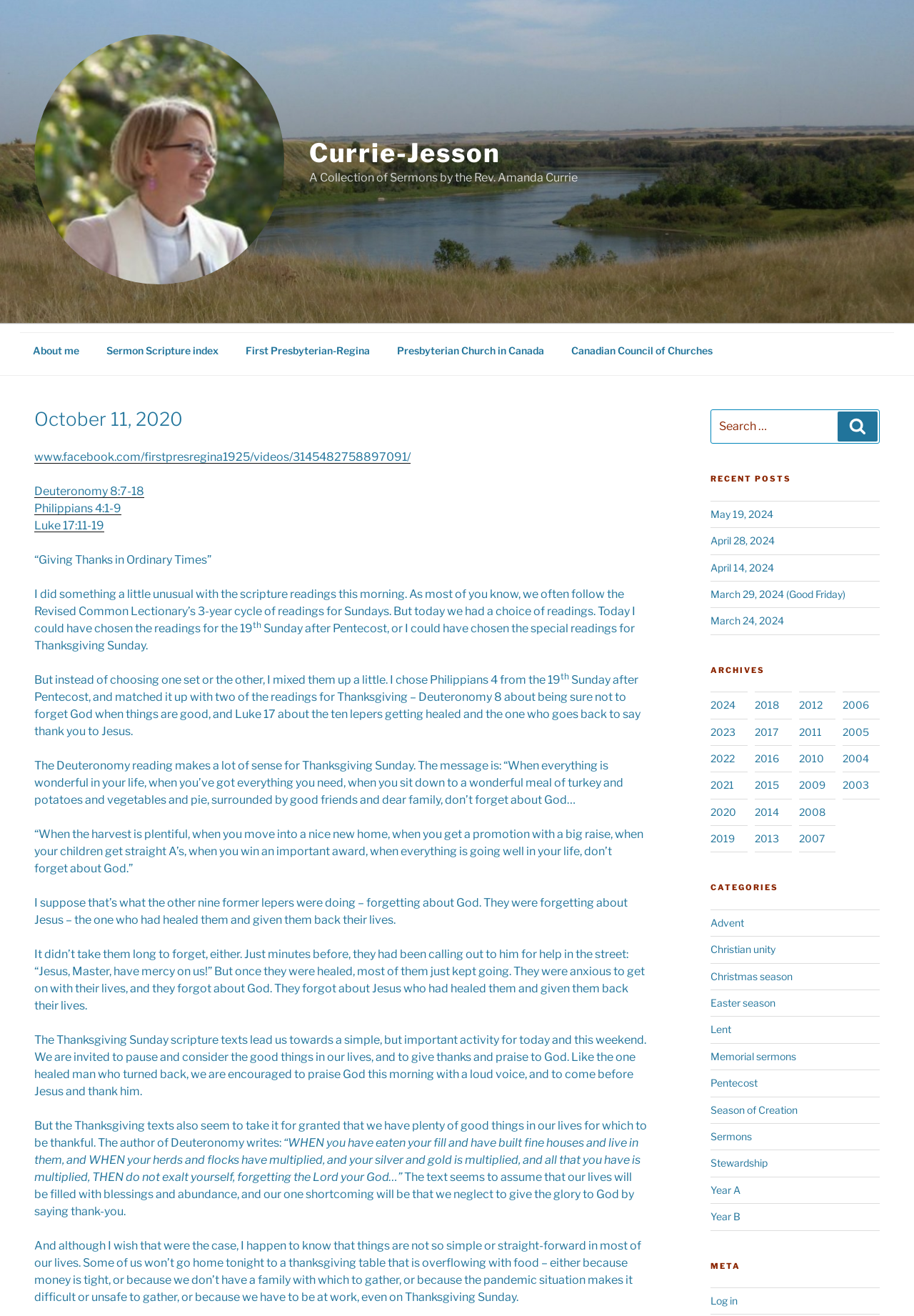Mark the bounding box of the element that matches the following description: "2006".

[0.922, 0.531, 0.951, 0.54]